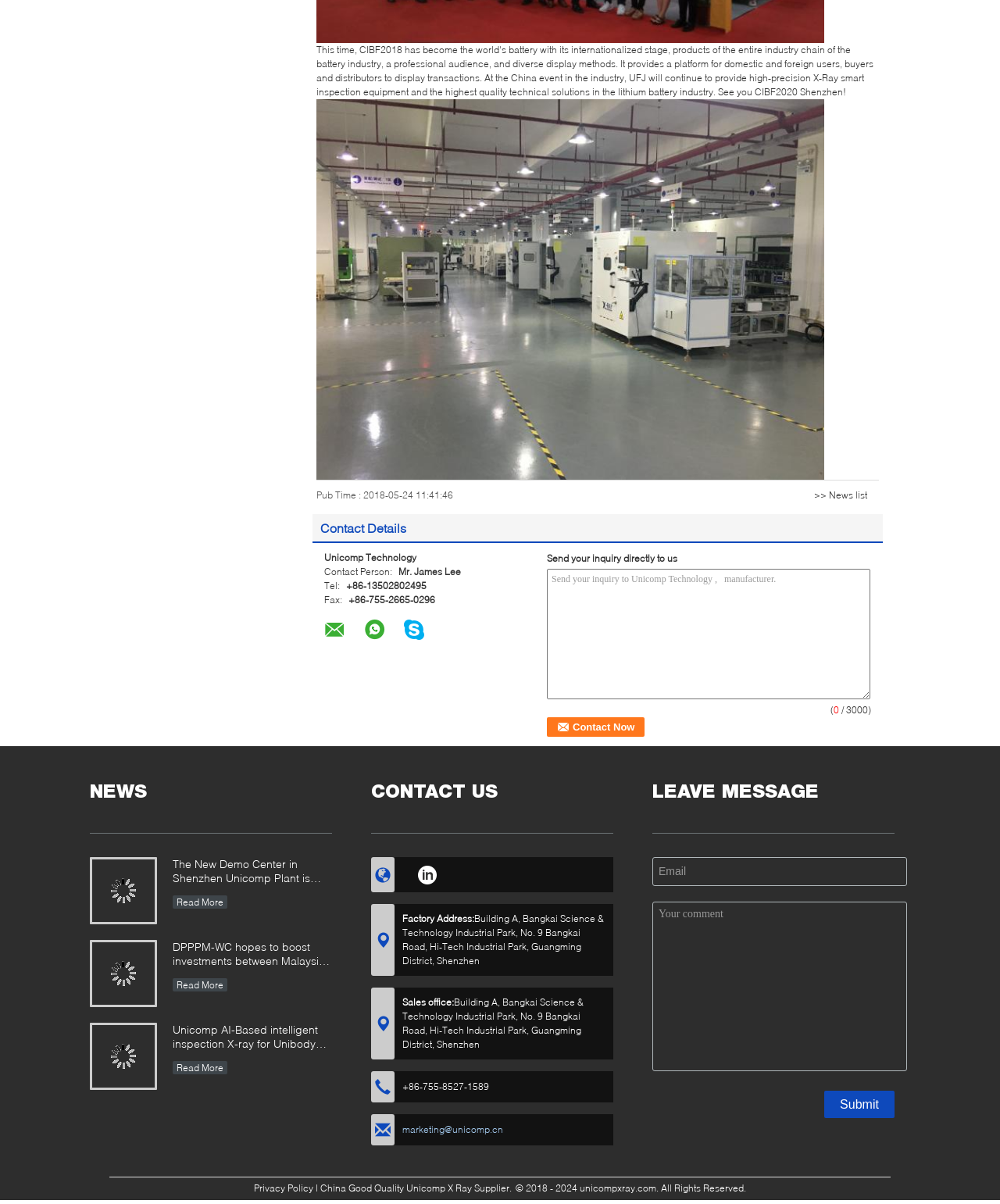Highlight the bounding box coordinates of the element you need to click to perform the following instruction: "View news list."

[0.814, 0.406, 0.867, 0.416]